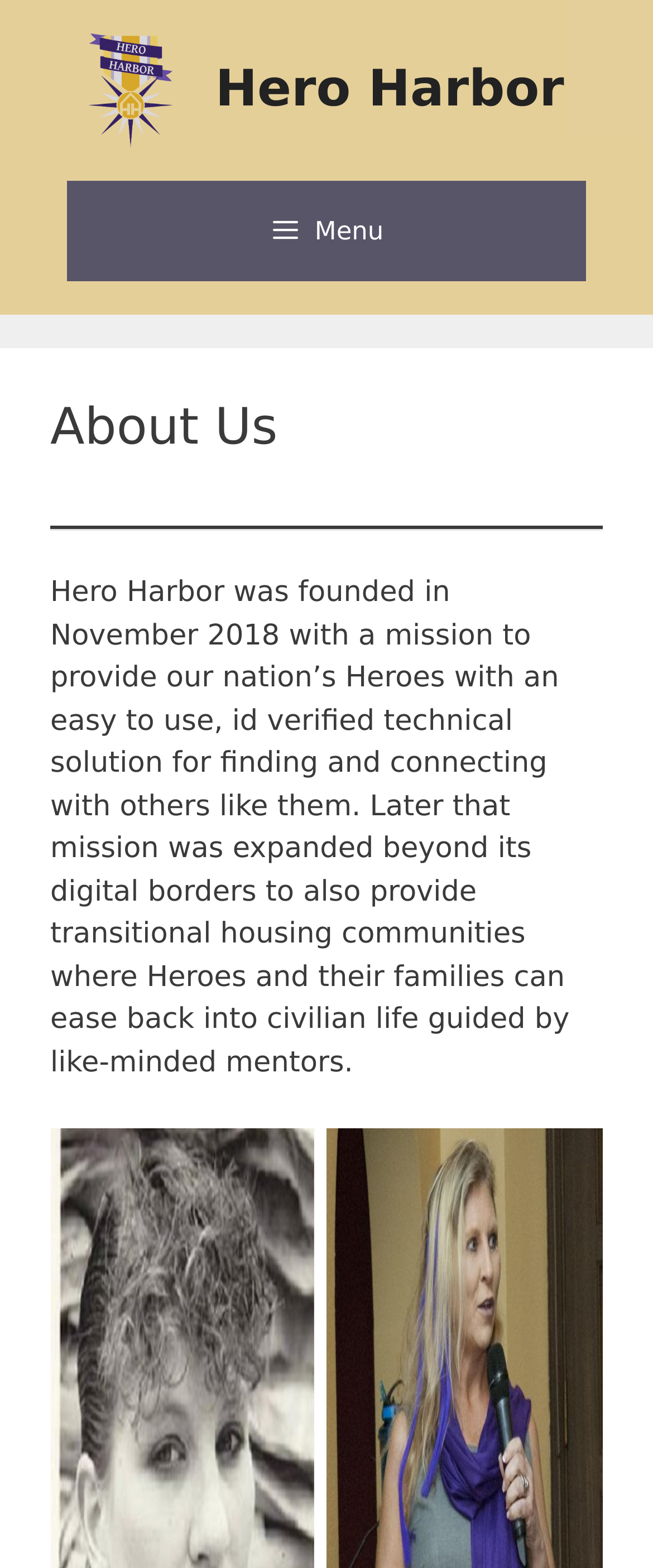What is the mission of Hero Harbor?
Please respond to the question with a detailed and informative answer.

The mission of Hero Harbor can be found in the paragraph of text that describes the organization. It states that Hero Harbor was founded to provide a technical solution for heroes to connect with others, and later expanded to provide transitional housing communities.